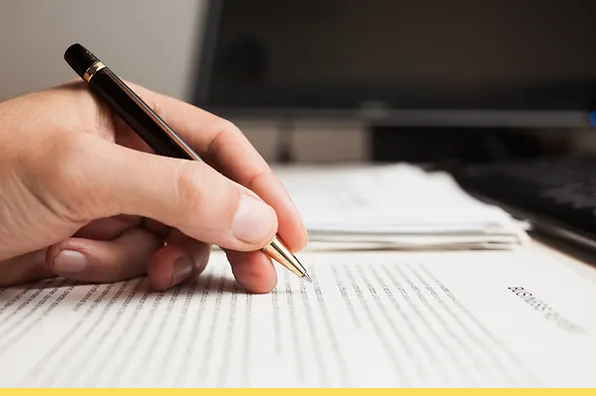What is in the background of the image?
Refer to the image and offer an in-depth and detailed answer to the question.

The image has a blurred object in the background, which is a computer monitor, indicating that the setting is likely a professional or academic workspace.